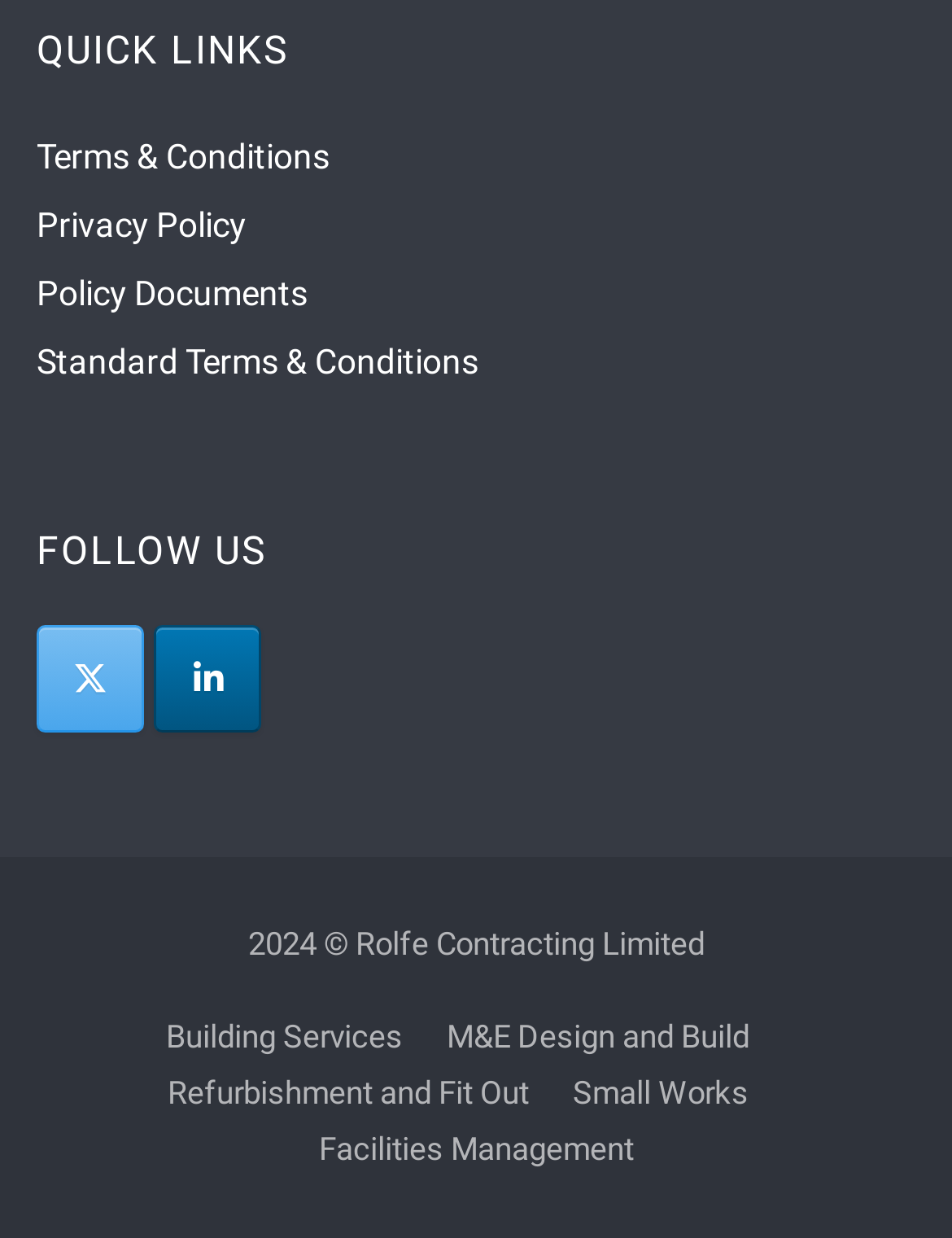Using the webpage screenshot, locate the HTML element that fits the following description and provide its bounding box: "Small Works".

[0.601, 0.867, 0.786, 0.897]